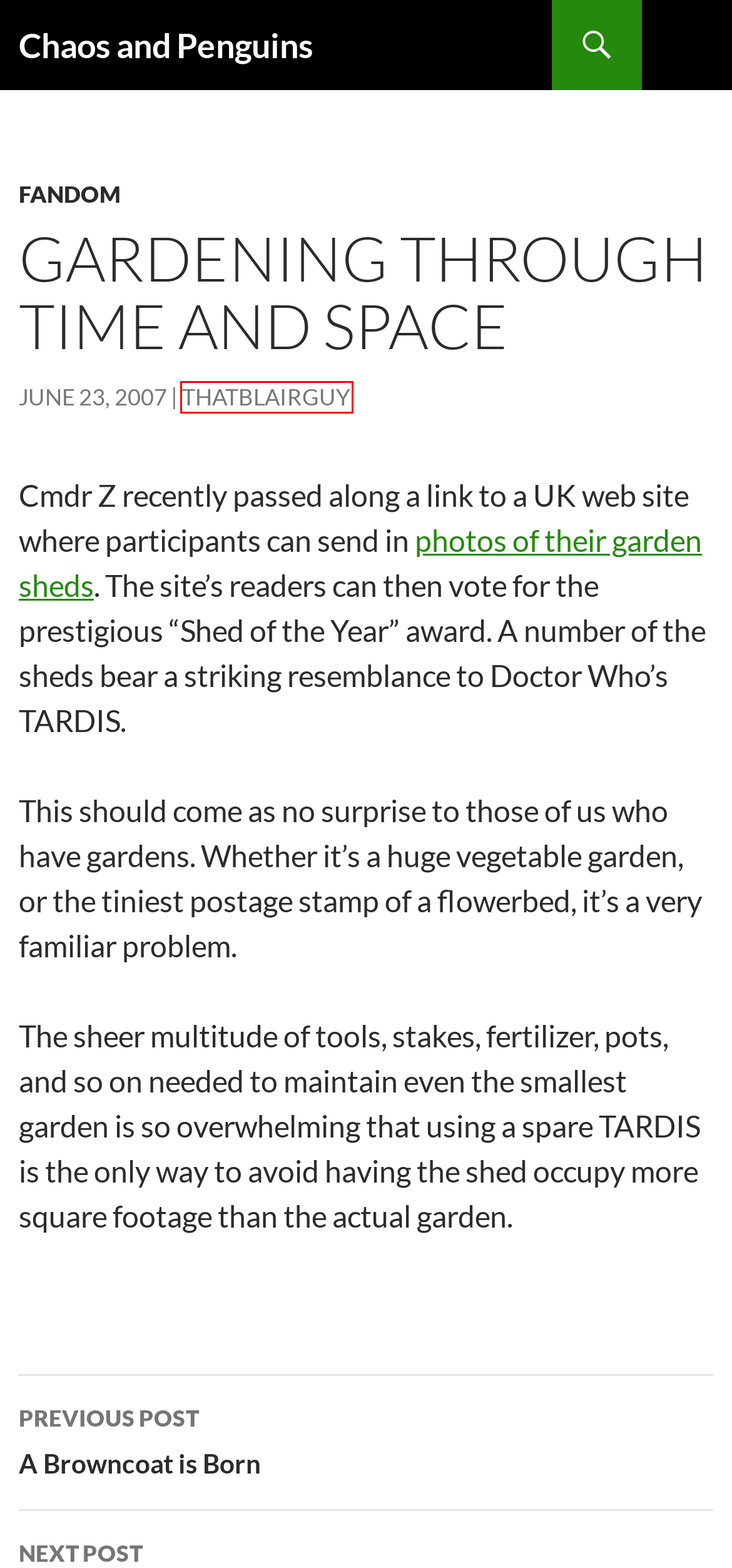You are presented with a screenshot of a webpage that includes a red bounding box around an element. Determine which webpage description best matches the page that results from clicking the element within the red bounding box. Here are the candidates:
A. May | 2017 | Chaos and Penguins
B. Chaos and Penguins
C. August | 2007 | Chaos and Penguins
D. ThatBlairGuy | Chaos and Penguins
E. Fandom | Chaos and Penguins
F. A Browncoat is Born | Chaos and Penguins
G. November | 2016 | Chaos and Penguins
H. January | 2008 | Chaos and Penguins

D